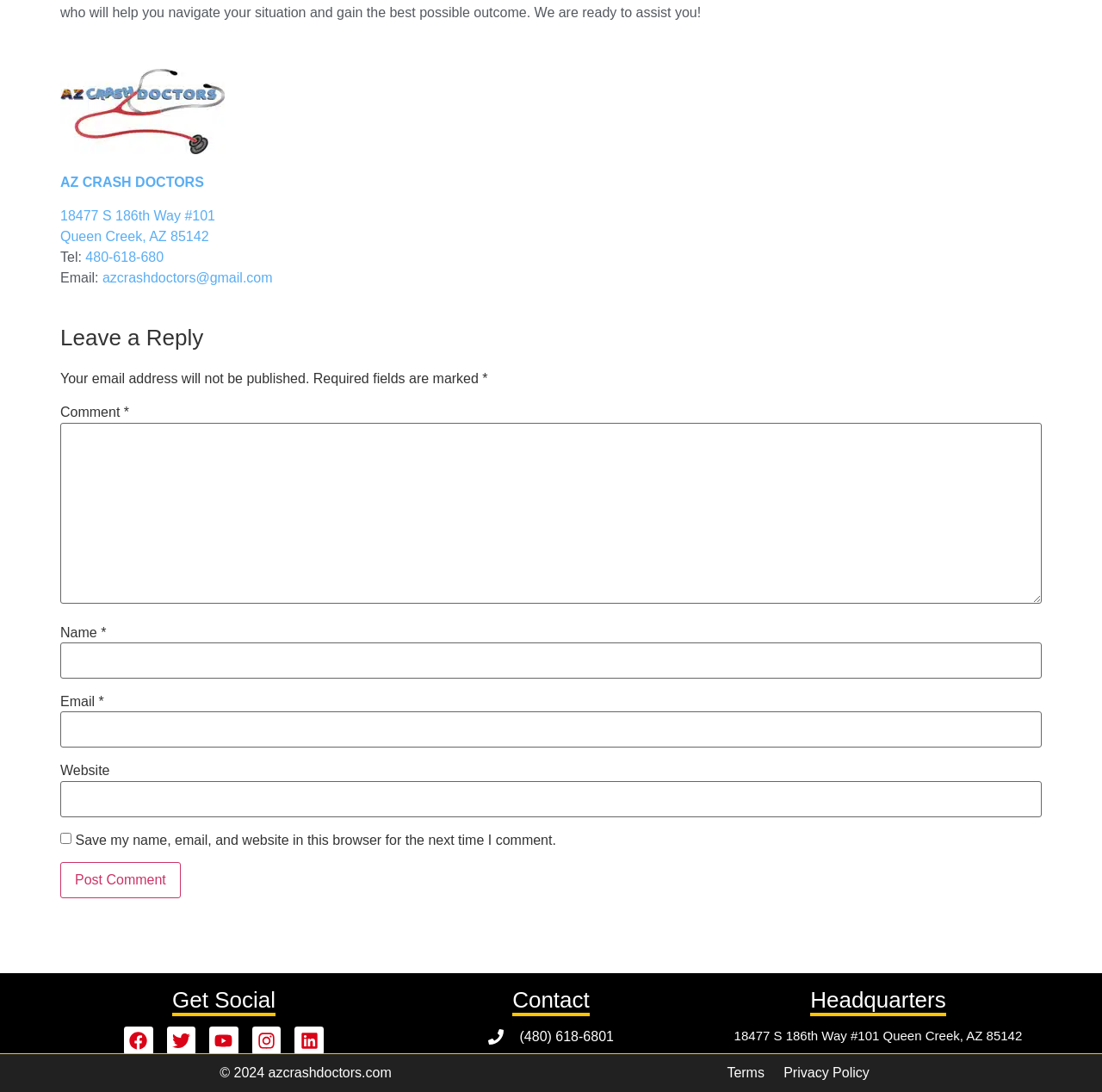What is the address of the medical practice?
Look at the screenshot and provide an in-depth answer.

The address of the medical practice can be found in the top-right corner of the webpage, below the logo and text 'AZ CRASH DOCTORS', and also in the 'Headquarters' section at the bottom of the webpage.